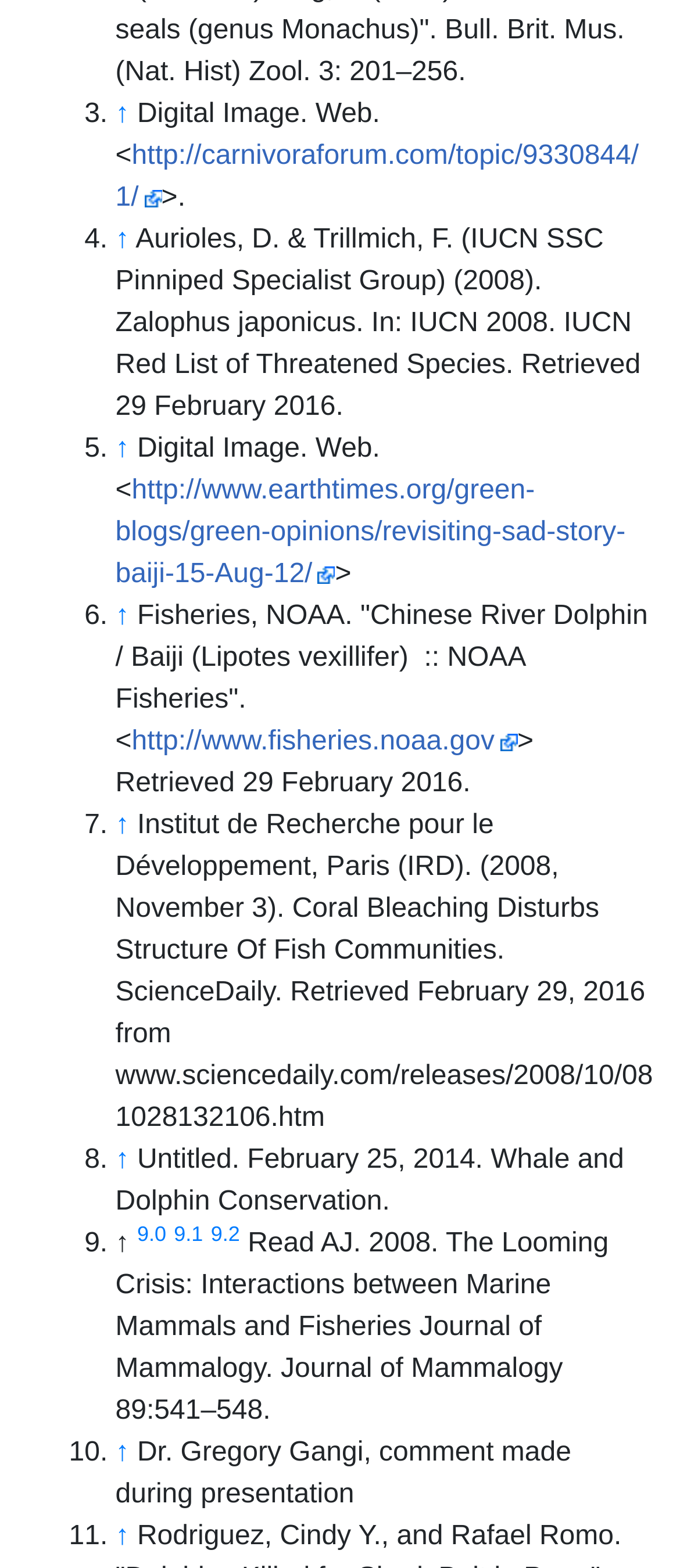Please identify the bounding box coordinates of the element that needs to be clicked to perform the following instruction: "Jump up".

[0.17, 0.064, 0.19, 0.083]